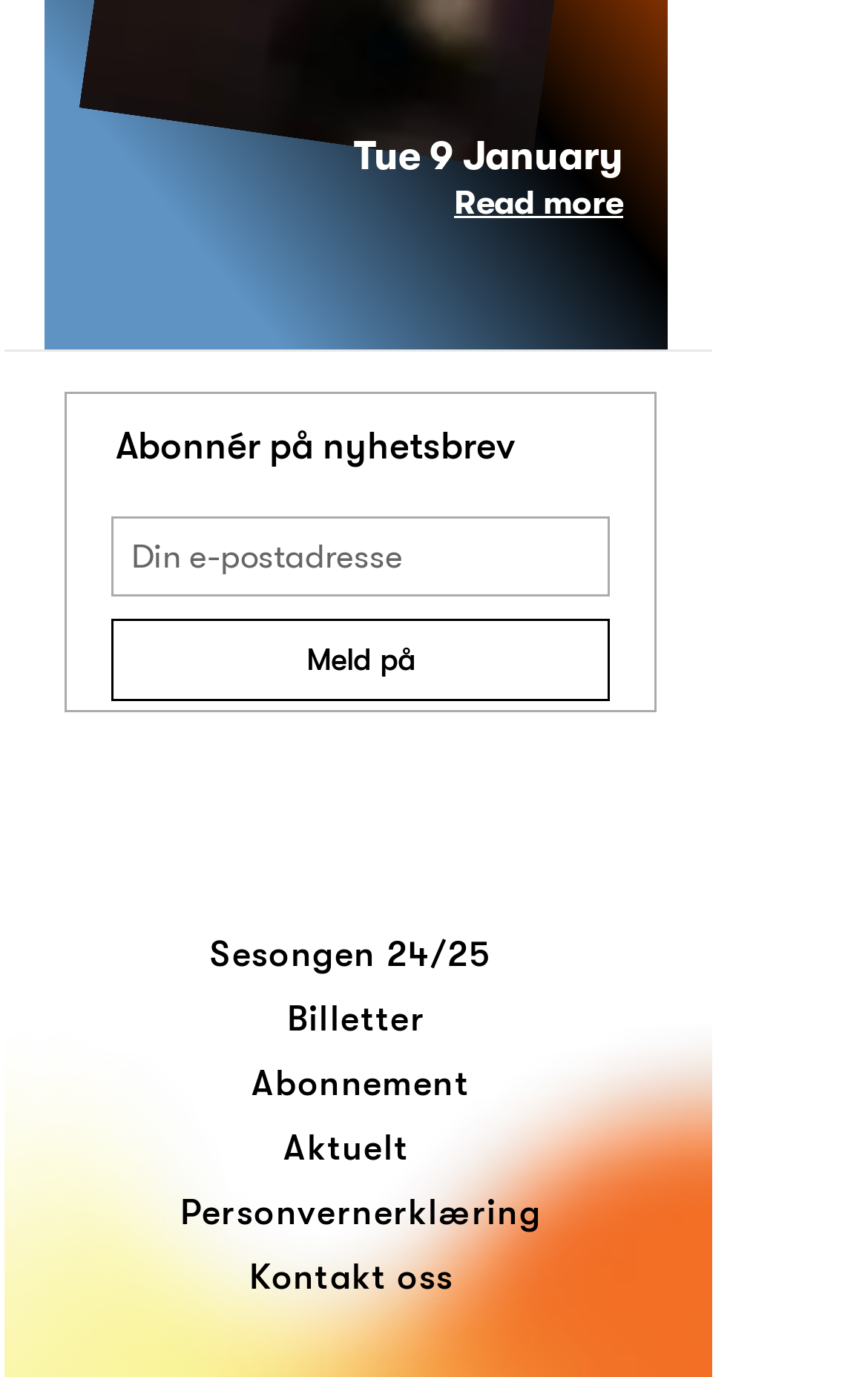Find the bounding box coordinates of the area to click in order to follow the instruction: "Buy tickets".

[0.33, 0.723, 0.49, 0.757]